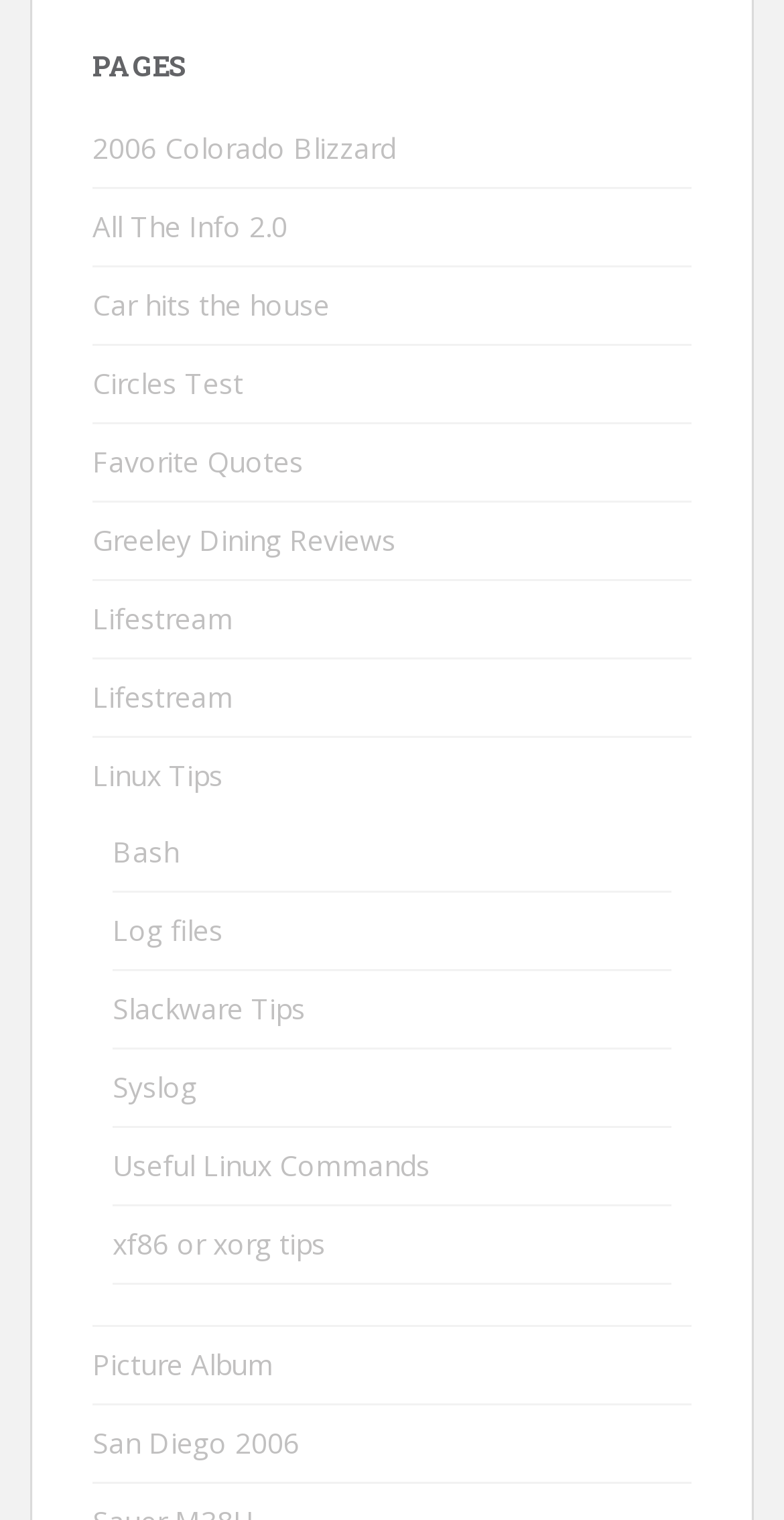Please find the bounding box coordinates (top-left x, top-left y, bottom-right x, bottom-right y) in the screenshot for the UI element described as follows: Circles Test

[0.118, 0.24, 0.31, 0.265]